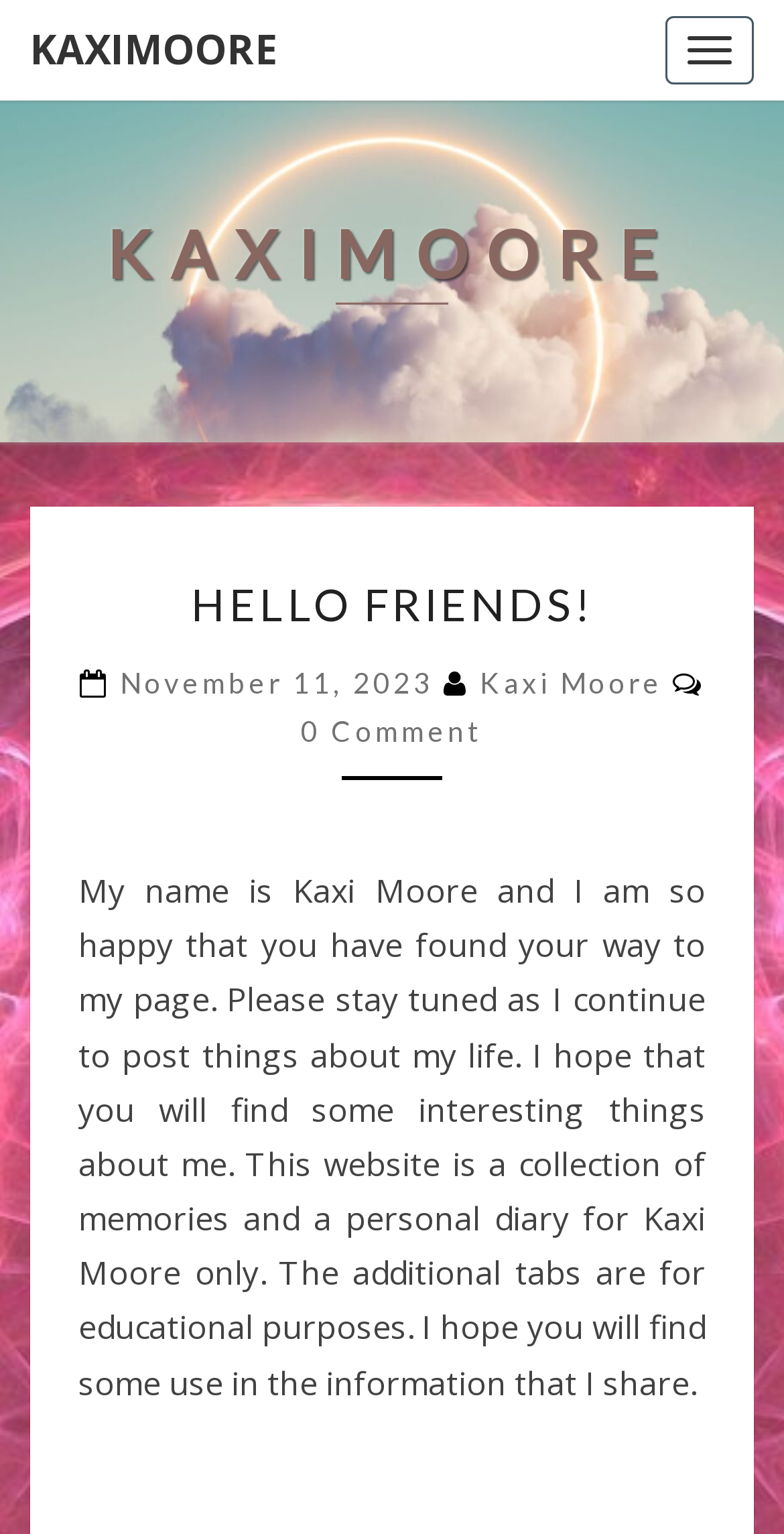What is the purpose of this website?
Look at the screenshot and give a one-word or phrase answer.

Personal diary and educational purposes